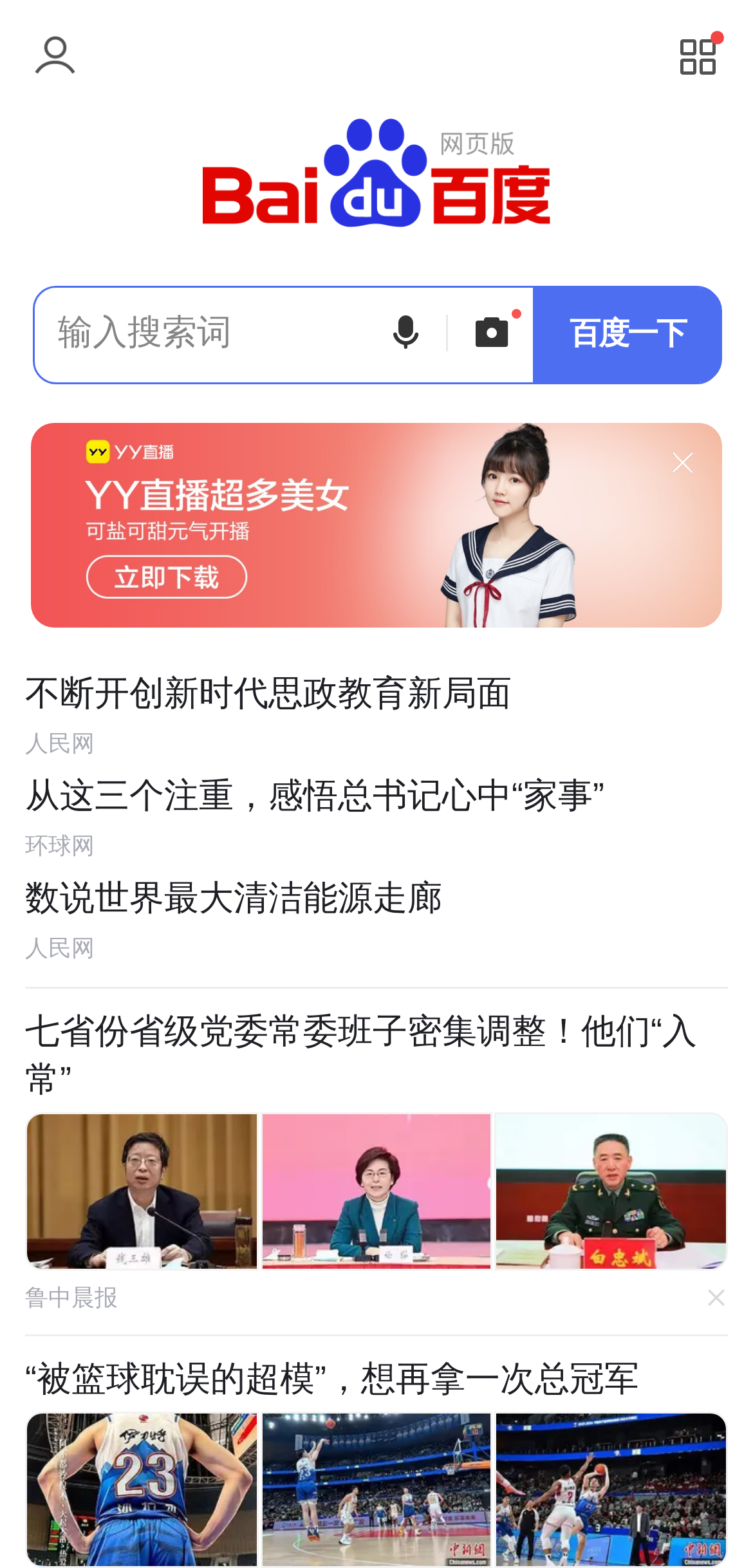Provide a one-word or short-phrase answer to the question:
How many images are associated with the last article?

3